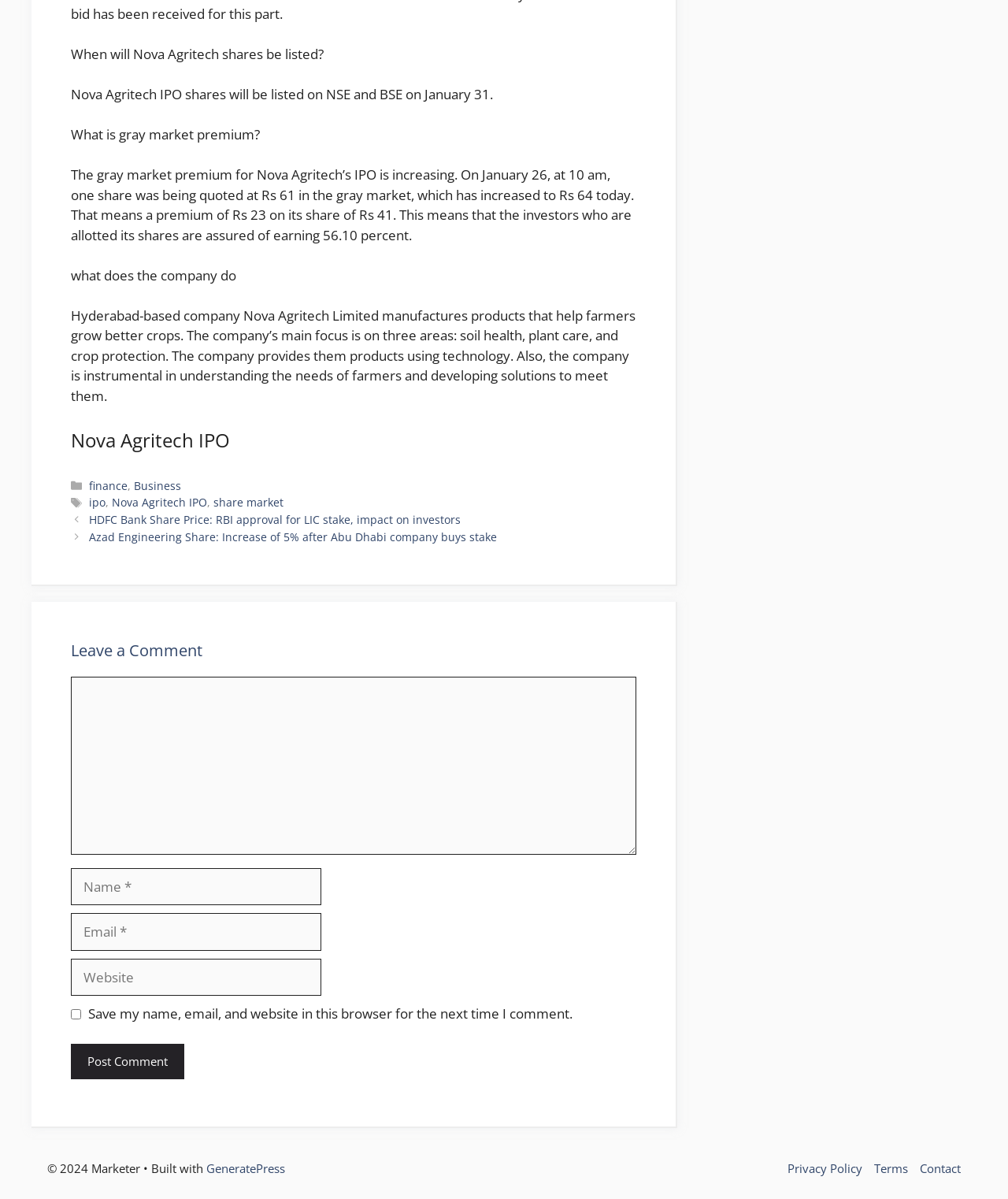What is the gray market premium for Nova Agritech’s IPO?
Please utilize the information in the image to give a detailed response to the question.

The answer can be found in the StaticText element that describes the gray market premium, which is increasing and currently stands at Rs 23.